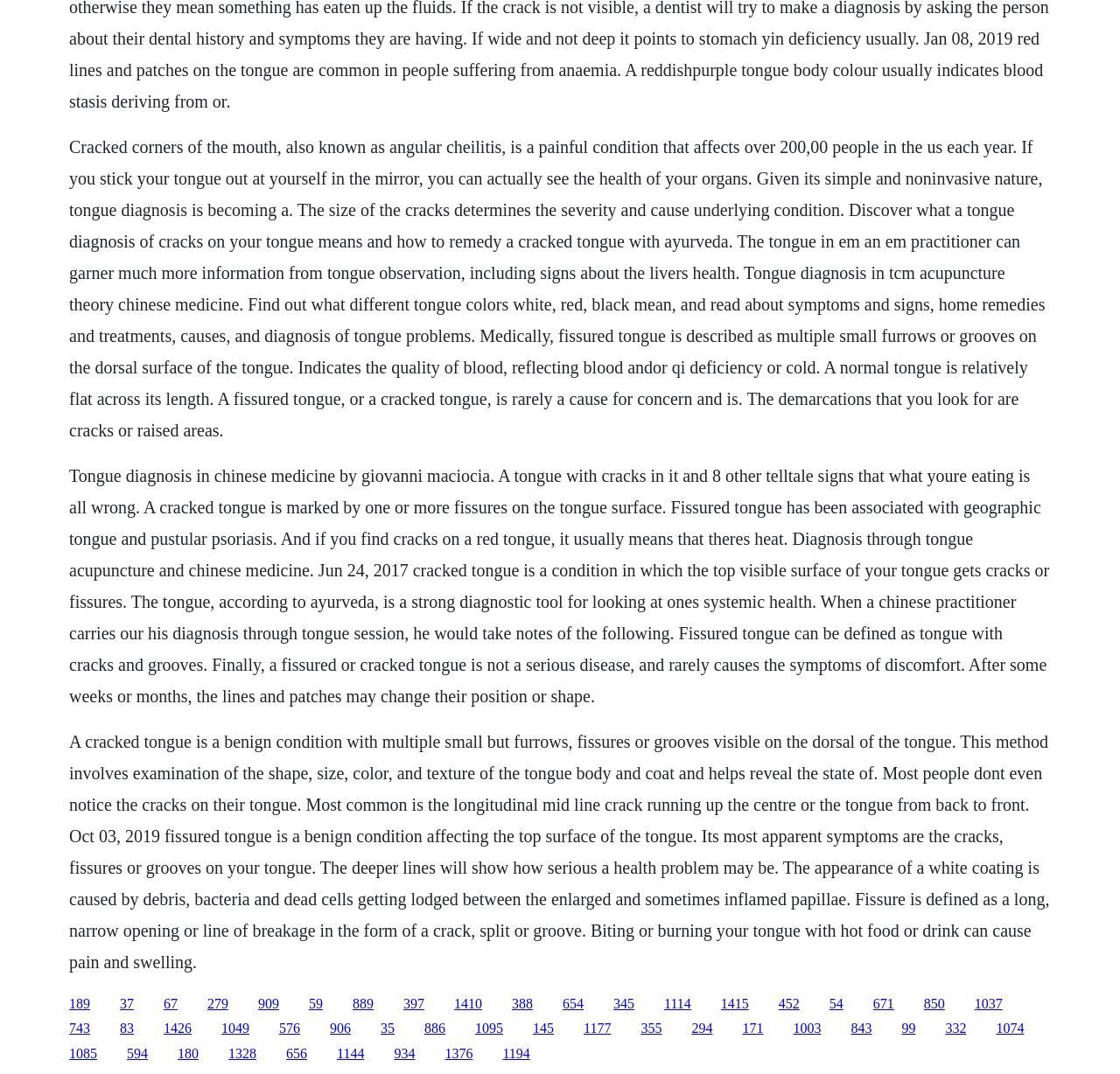From the screenshot, find the bounding box of the UI element matching this description: "1328". Supply the bounding box coordinates in the form [left, top, right, bottom], each a float between 0 and 1.

[0.204, 0.974, 0.229, 0.988]